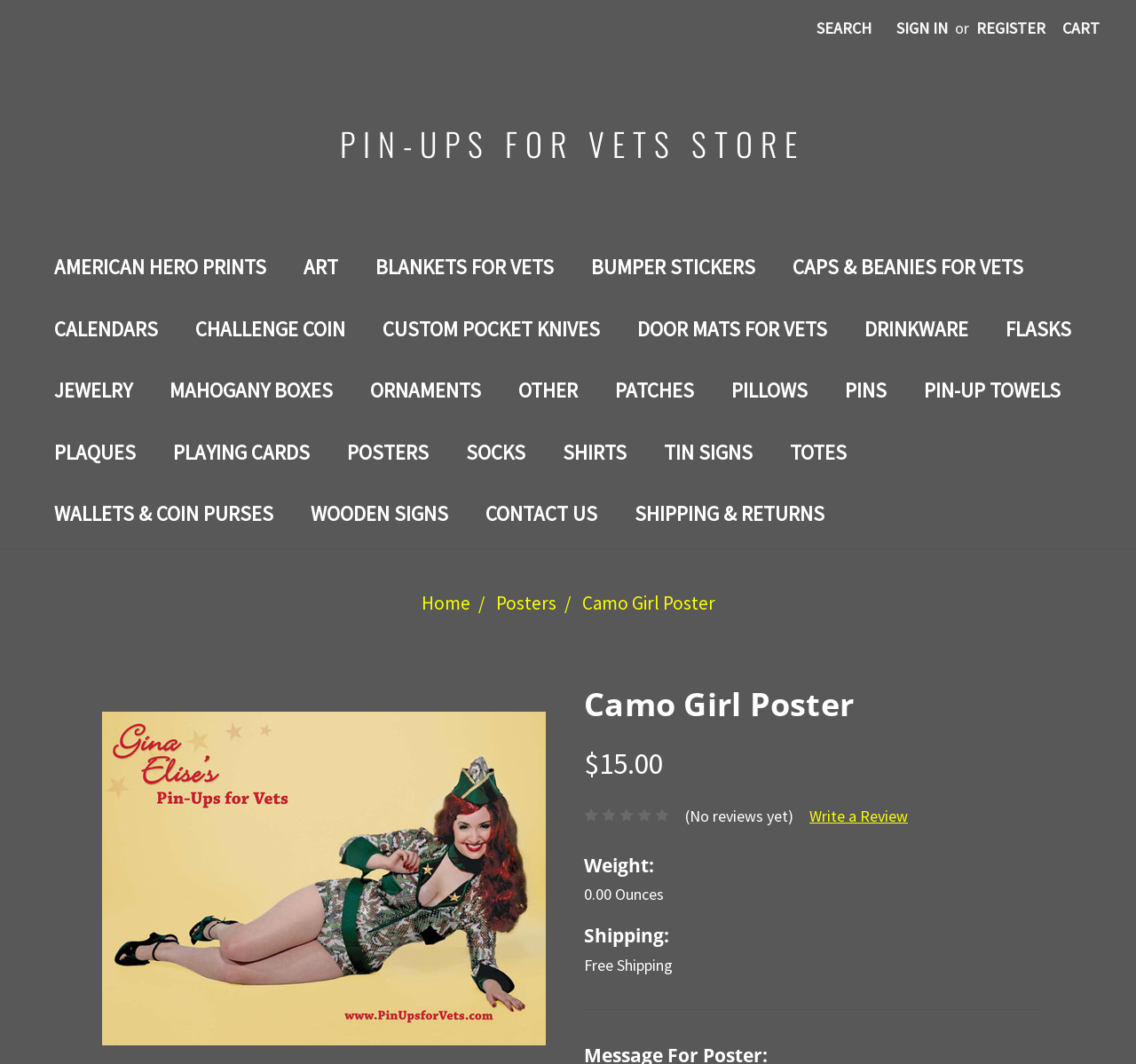Predict the bounding box coordinates of the area that should be clicked to accomplish the following instruction: "Write a review for the Camo Girl Poster". The bounding box coordinates should consist of four float numbers between 0 and 1, i.e., [left, top, right, bottom].

[0.712, 0.757, 0.799, 0.776]